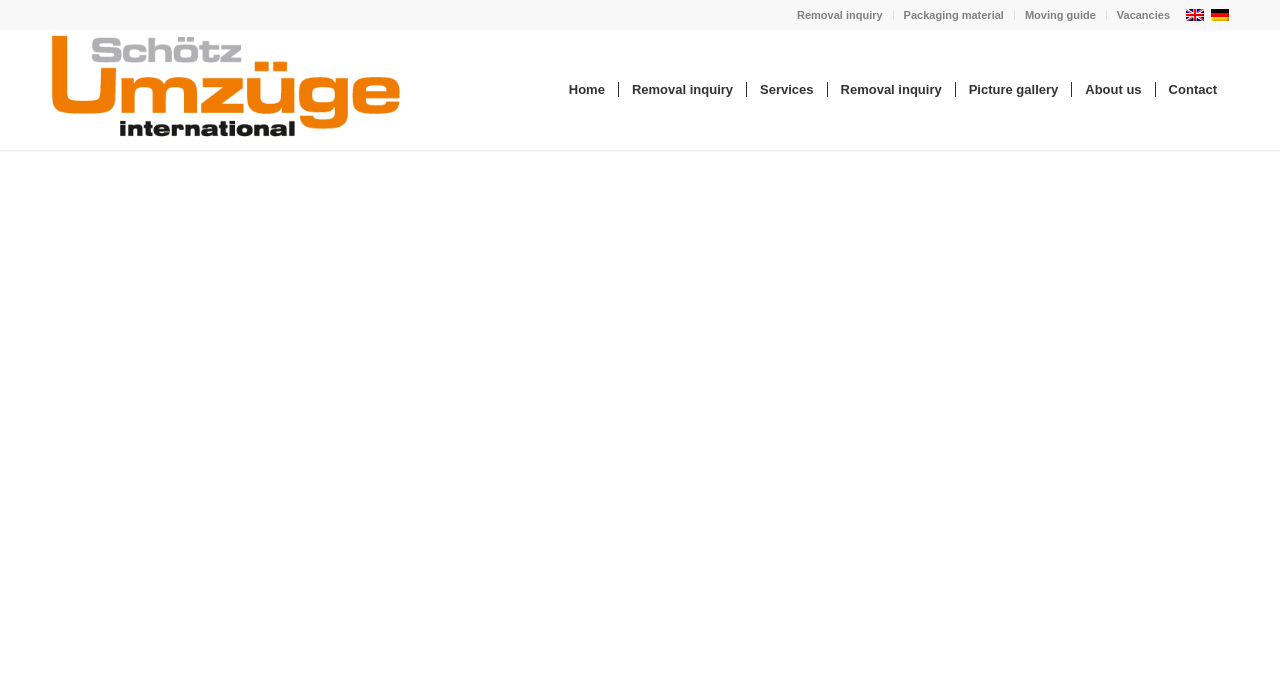What is the last link in the navigation menu?
Observe the image and answer the question with a one-word or short phrase response.

Contact